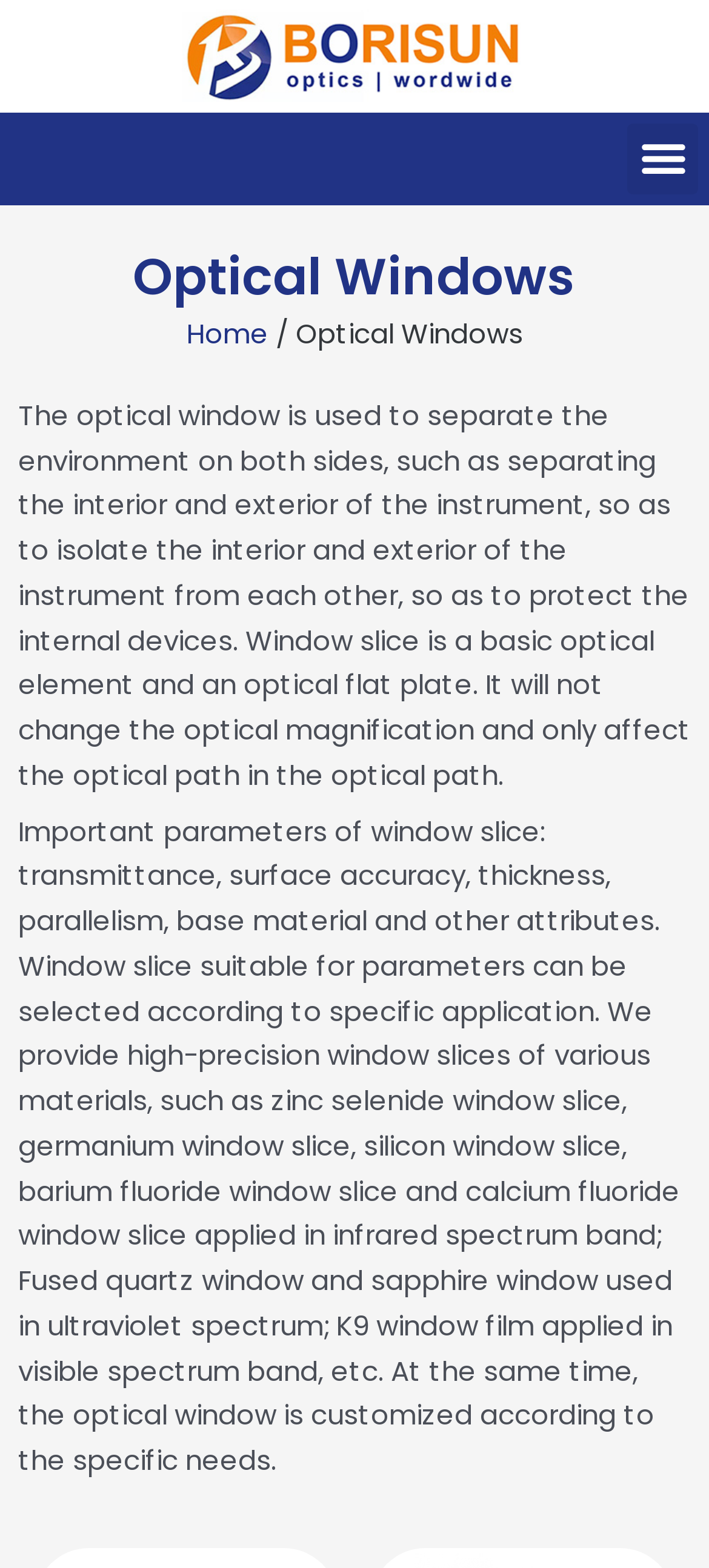From the given element description: "Menu", find the bounding box for the UI element. Provide the coordinates as four float numbers between 0 and 1, in the order [left, top, right, bottom].

[0.885, 0.079, 0.985, 0.124]